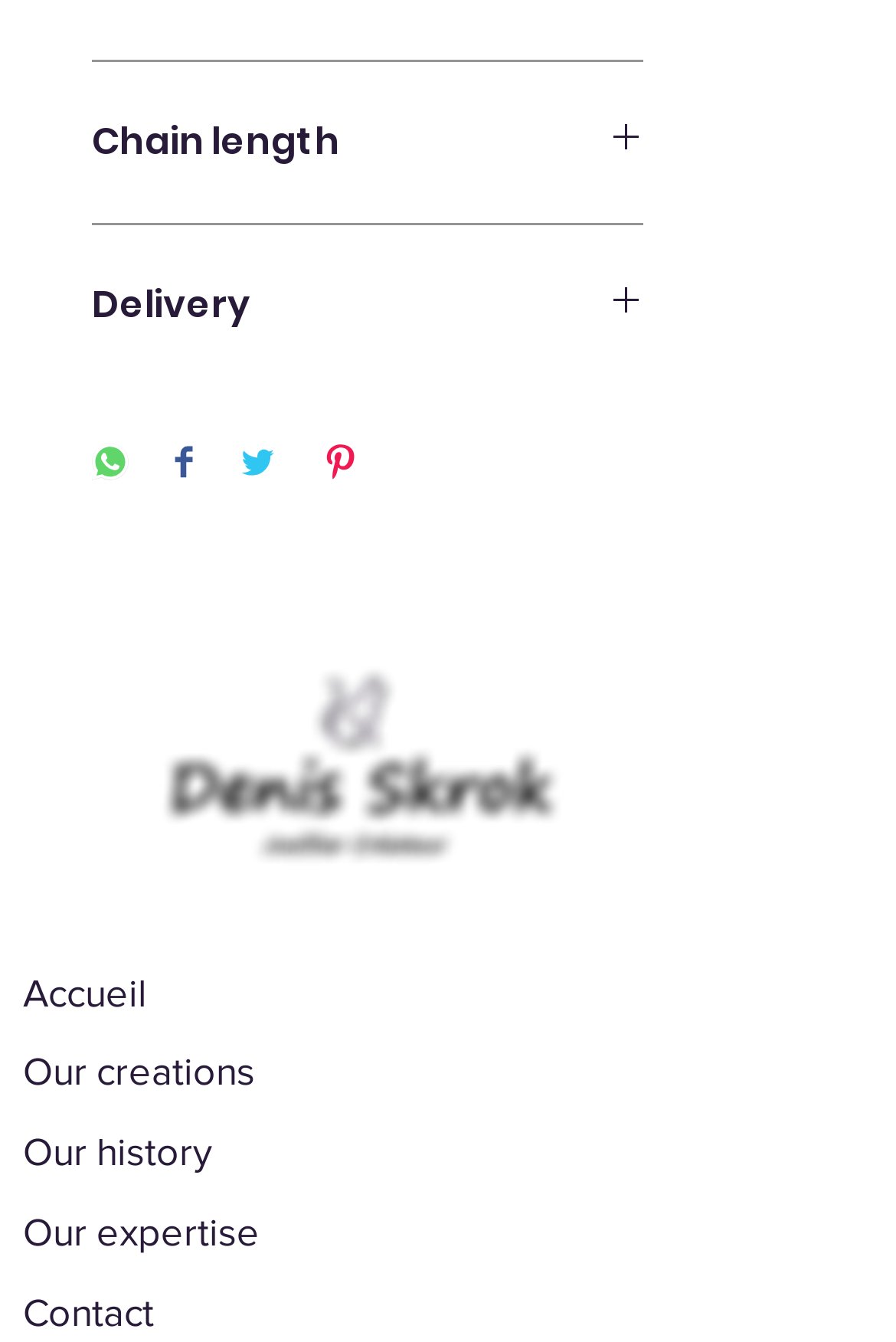Please specify the bounding box coordinates for the clickable region that will help you carry out the instruction: "Share on WhatsApp".

[0.103, 0.33, 0.144, 0.362]